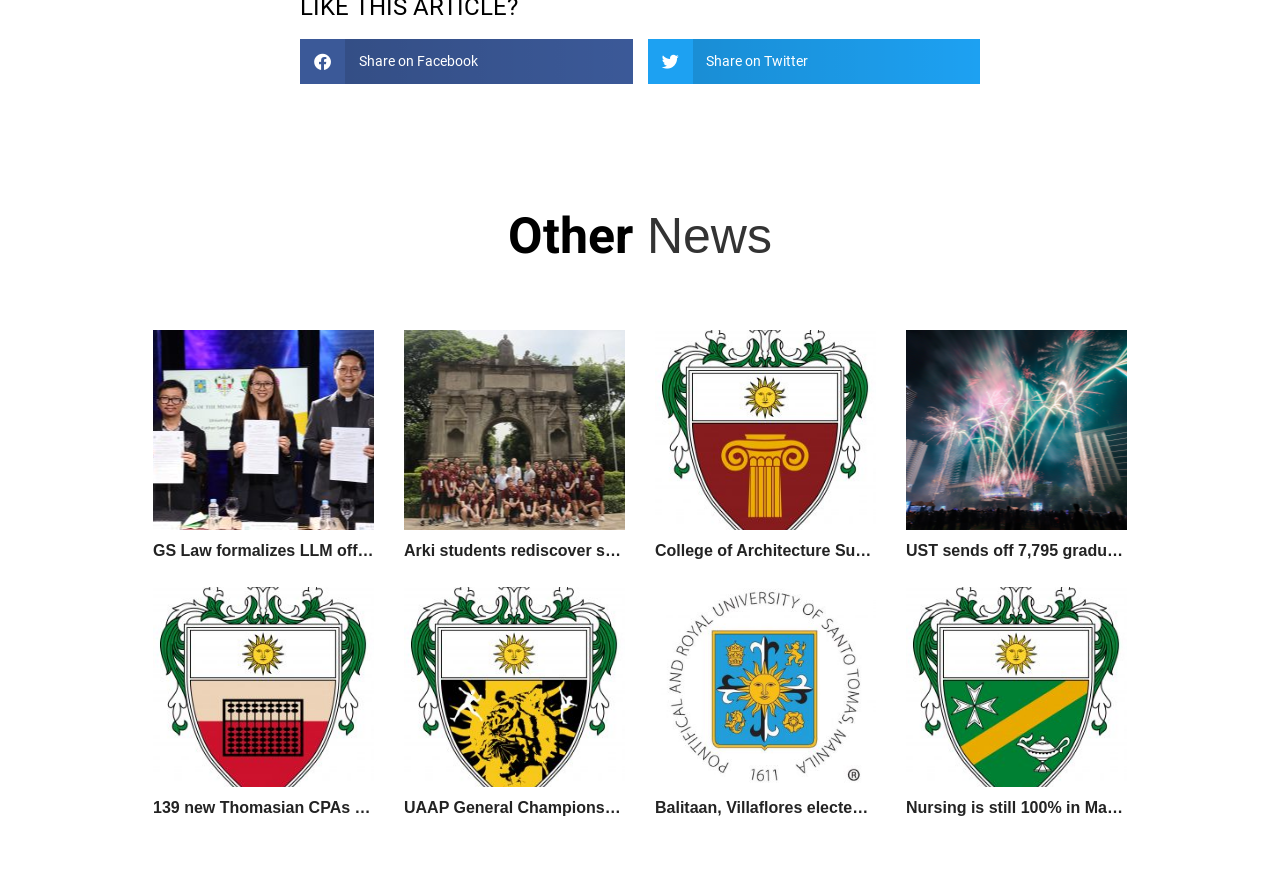Kindly determine the bounding box coordinates for the area that needs to be clicked to execute this instruction: "Read 'Nursing is still 100% in May 2024 board exams, Nuguid is #4'".

[0.708, 0.912, 0.88, 0.937]